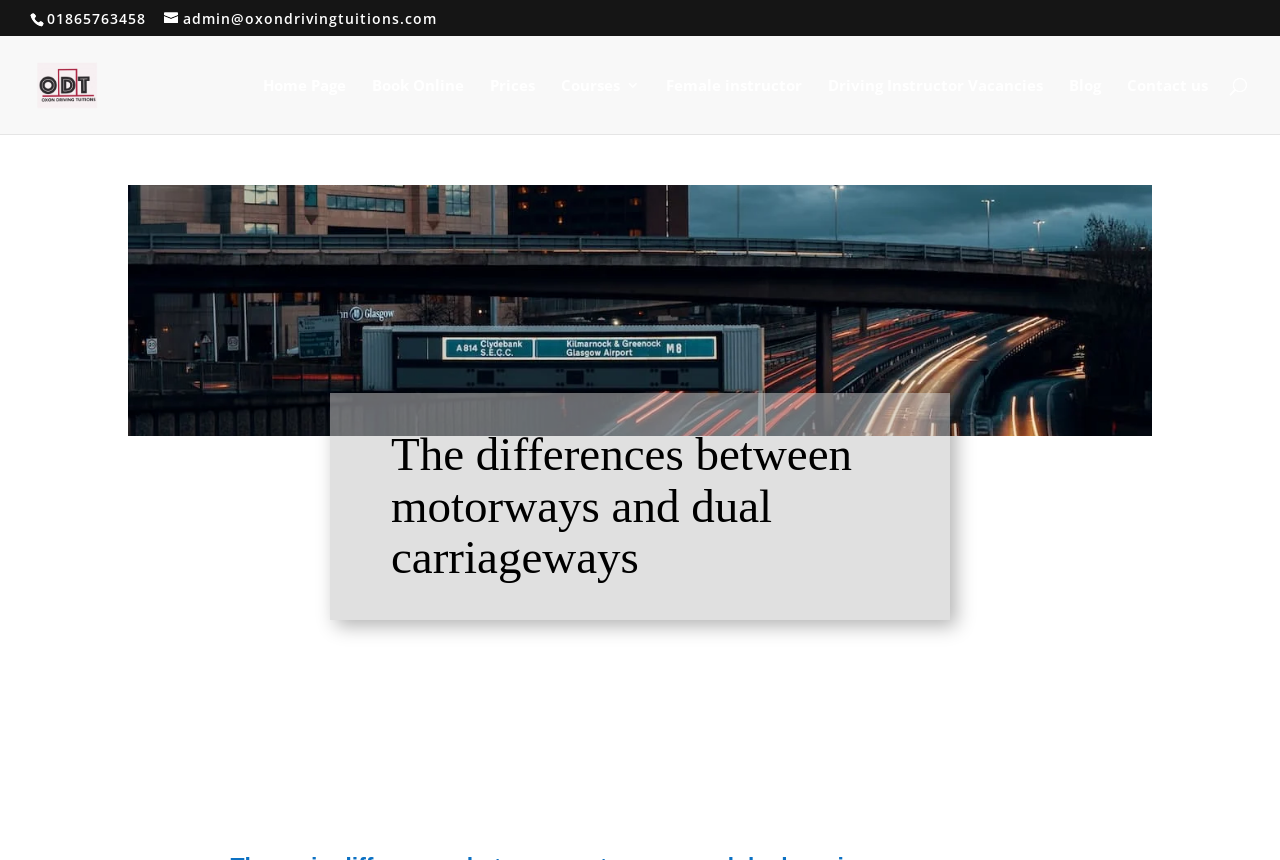Identify and provide the title of the webpage.

The differences between motorways and dual carriageways